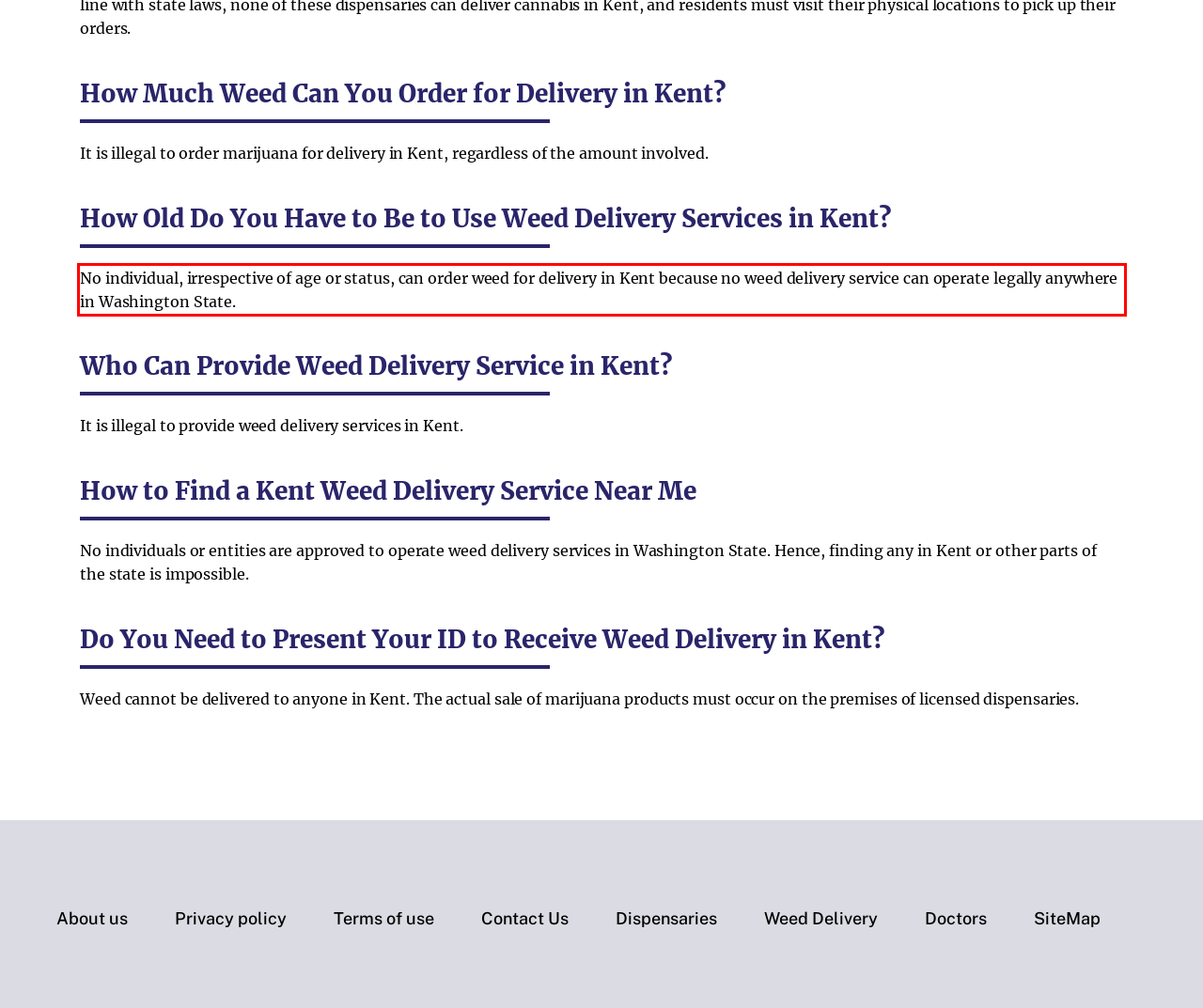You are provided with a screenshot of a webpage featuring a red rectangle bounding box. Extract the text content within this red bounding box using OCR.

No individual, irrespective of age or status, can order weed for delivery in Kent because no weed delivery service can operate legally anywhere in Washington State.